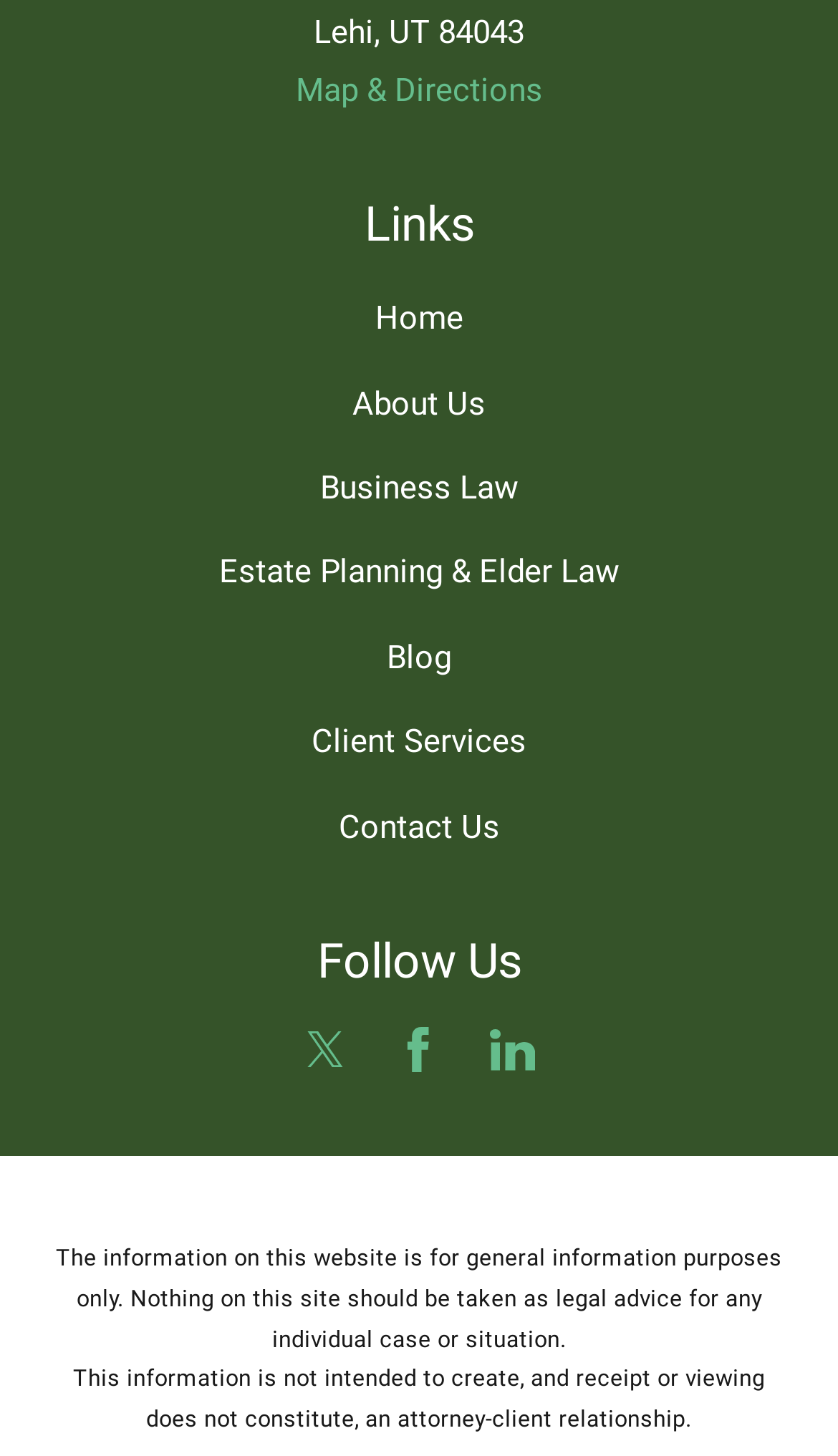Can you give a comprehensive explanation to the question given the content of the image?
What is the last link in the main navigation menu?

The main navigation menu is located in the middle of the webpage and contains links to various pages, with the last link being 'Contact Us'.